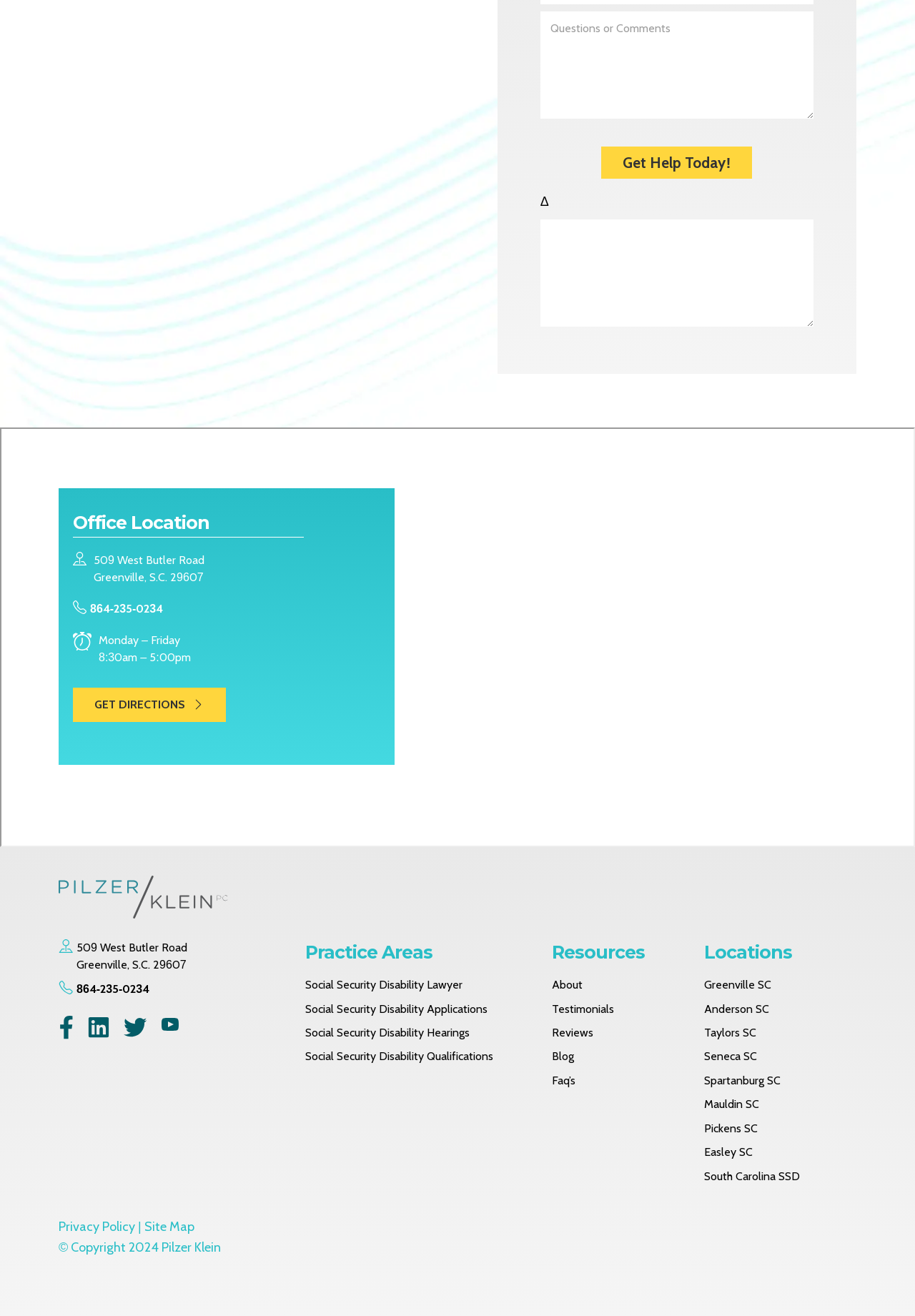Highlight the bounding box coordinates of the element that should be clicked to carry out the following instruction: "Enter questions or comments". The coordinates must be given as four float numbers ranging from 0 to 1, i.e., [left, top, right, bottom].

[0.59, 0.009, 0.889, 0.09]